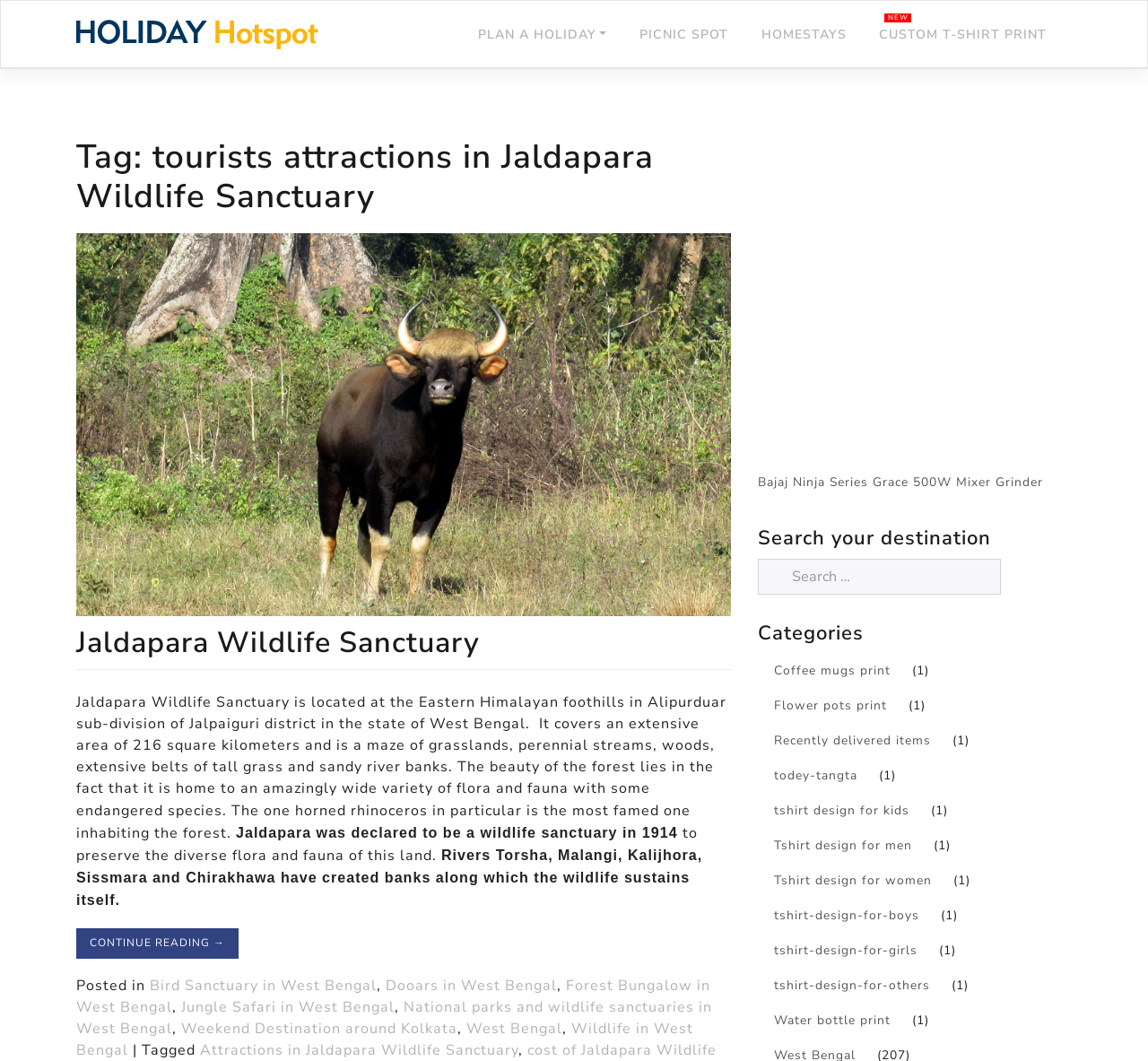Locate the coordinates of the bounding box for the clickable region that fulfills this instruction: "Click on PLAN A HOLIDAY".

[0.409, 0.012, 0.535, 0.052]